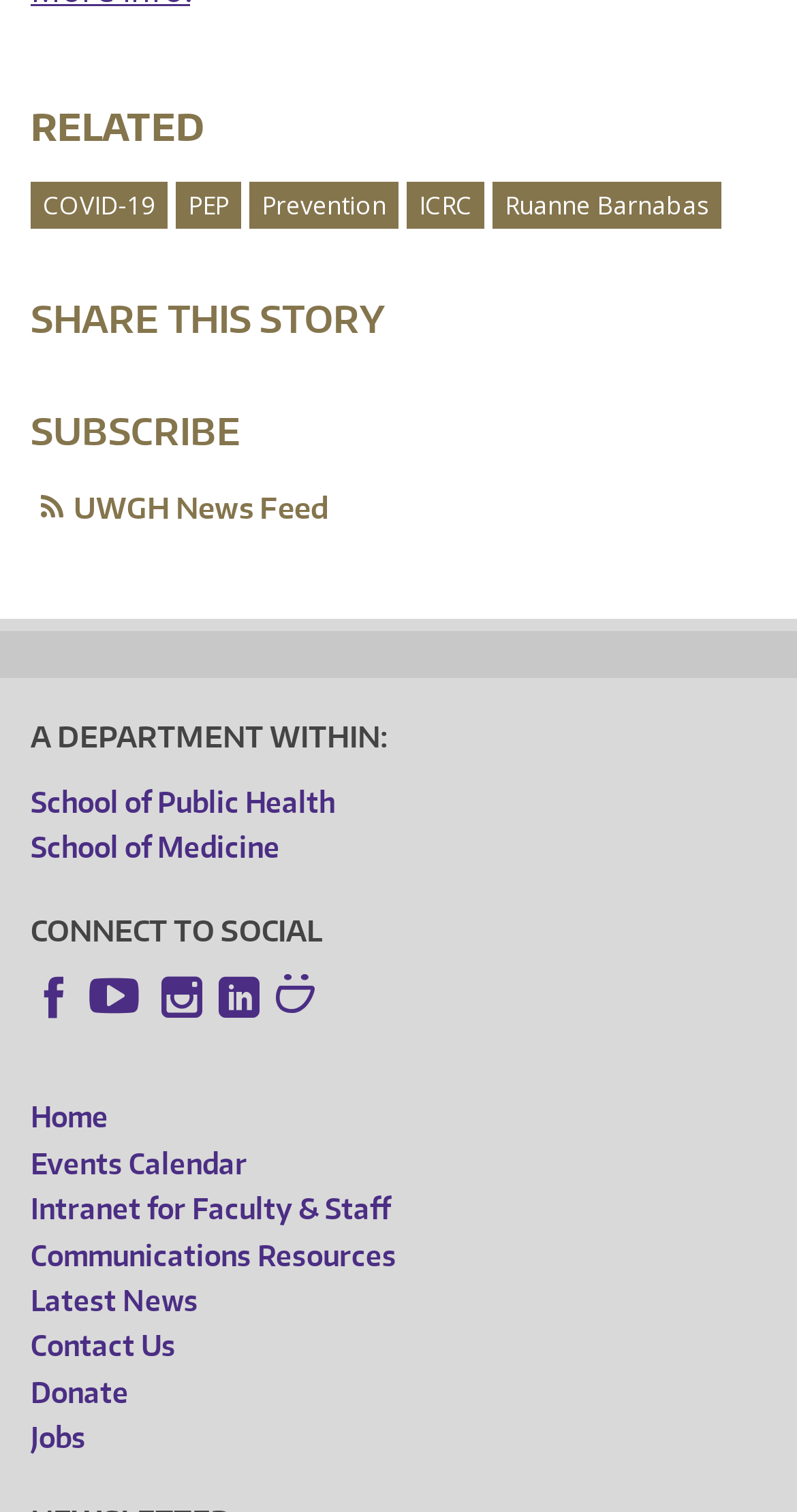Provide a one-word or short-phrase response to the question:
How many social media links are available?

5